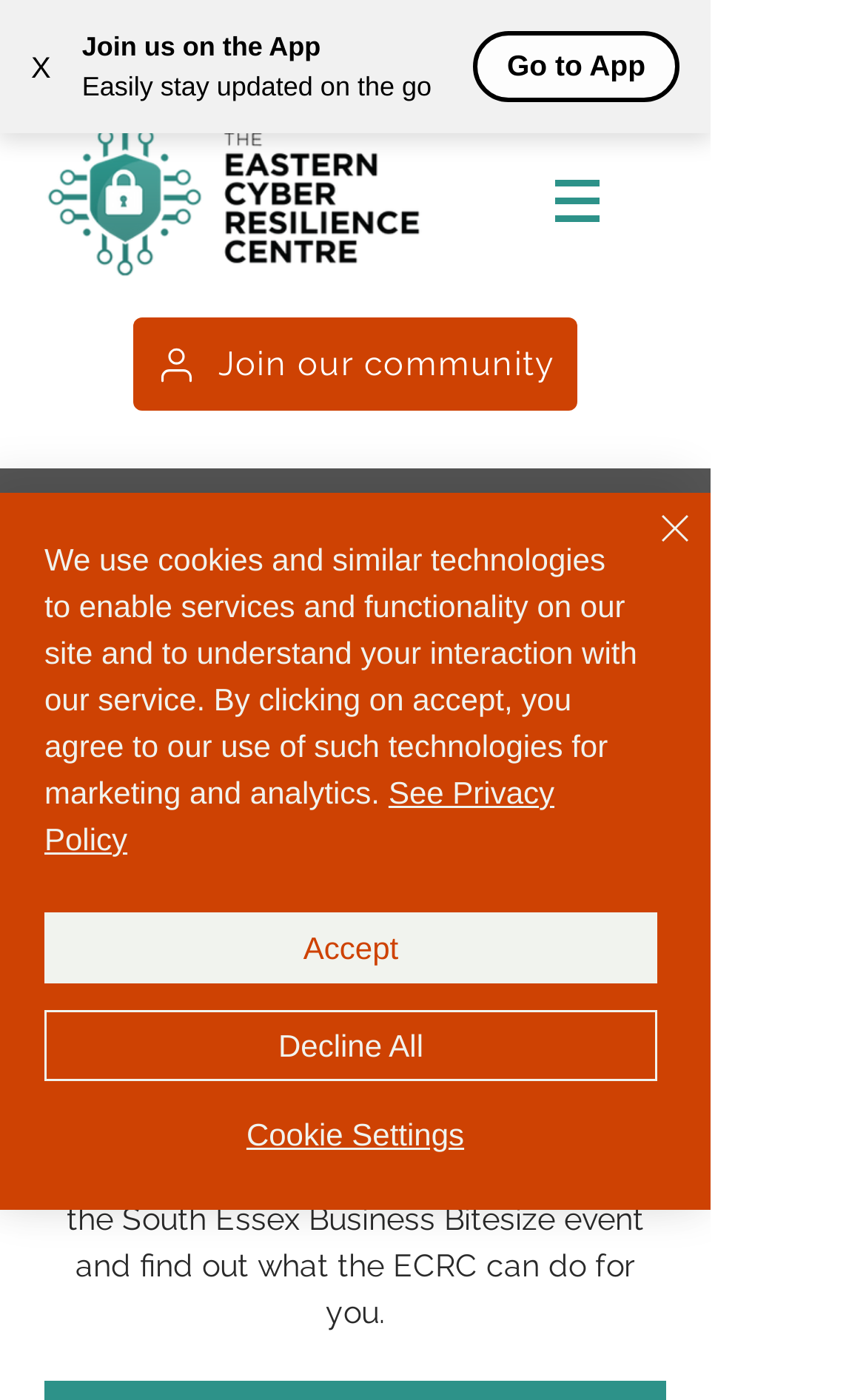From the element description SAP Archiving Objects Supported, predict the bounding box coordinates of the UI element. The coordinates must be specified in the format (top-left x, top-left y, bottom-right x, bottom-right y) and should be within the 0 to 1 range.

None